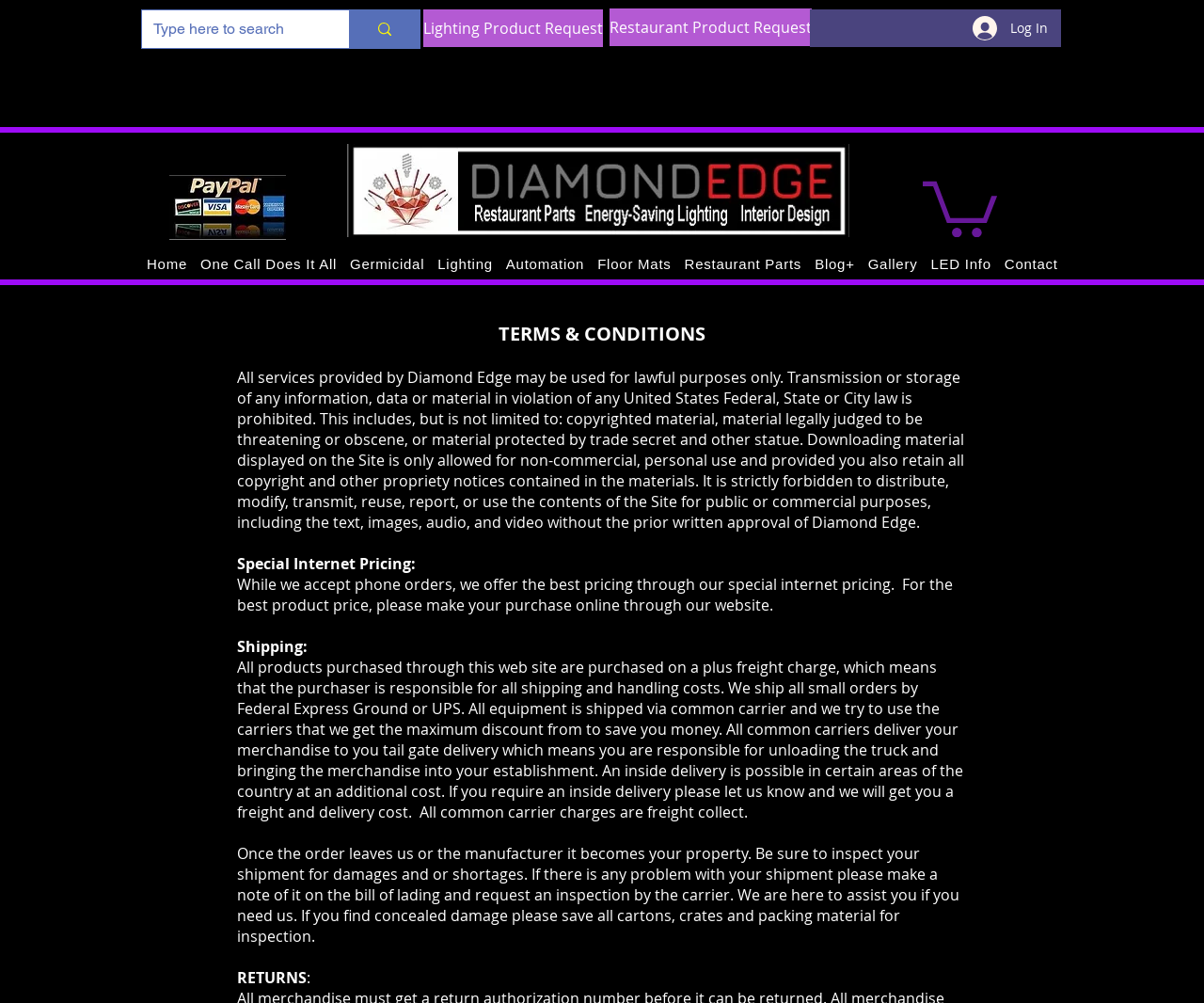Please find the bounding box for the UI component described as follows: "One Call Does It All".

[0.162, 0.242, 0.284, 0.284]